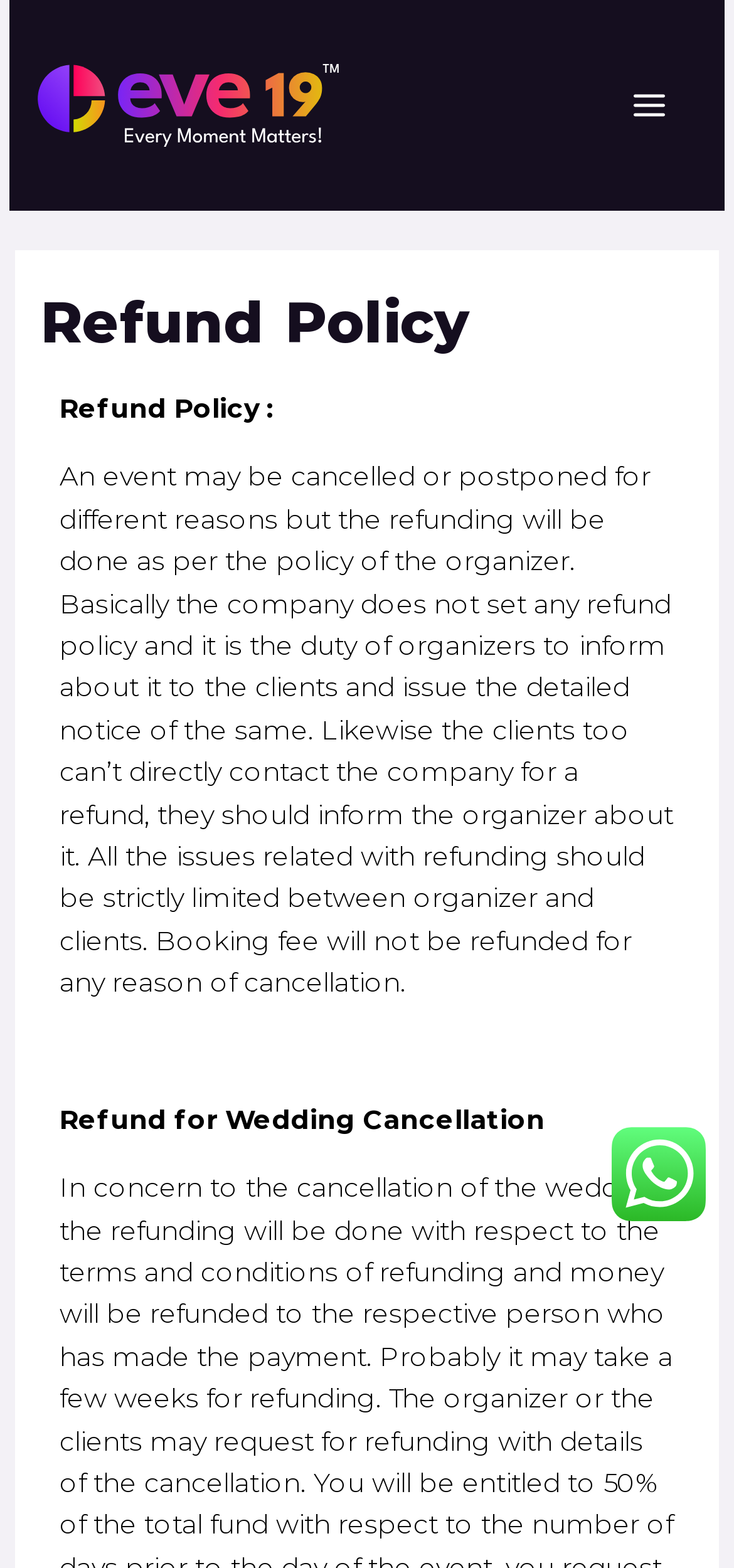What is the second topic discussed in the refund policy?
We need a detailed and meticulous answer to the question.

After discussing the general refund policy, the webpage goes on to discuss a specific topic, which is the refund policy for wedding cancellations.